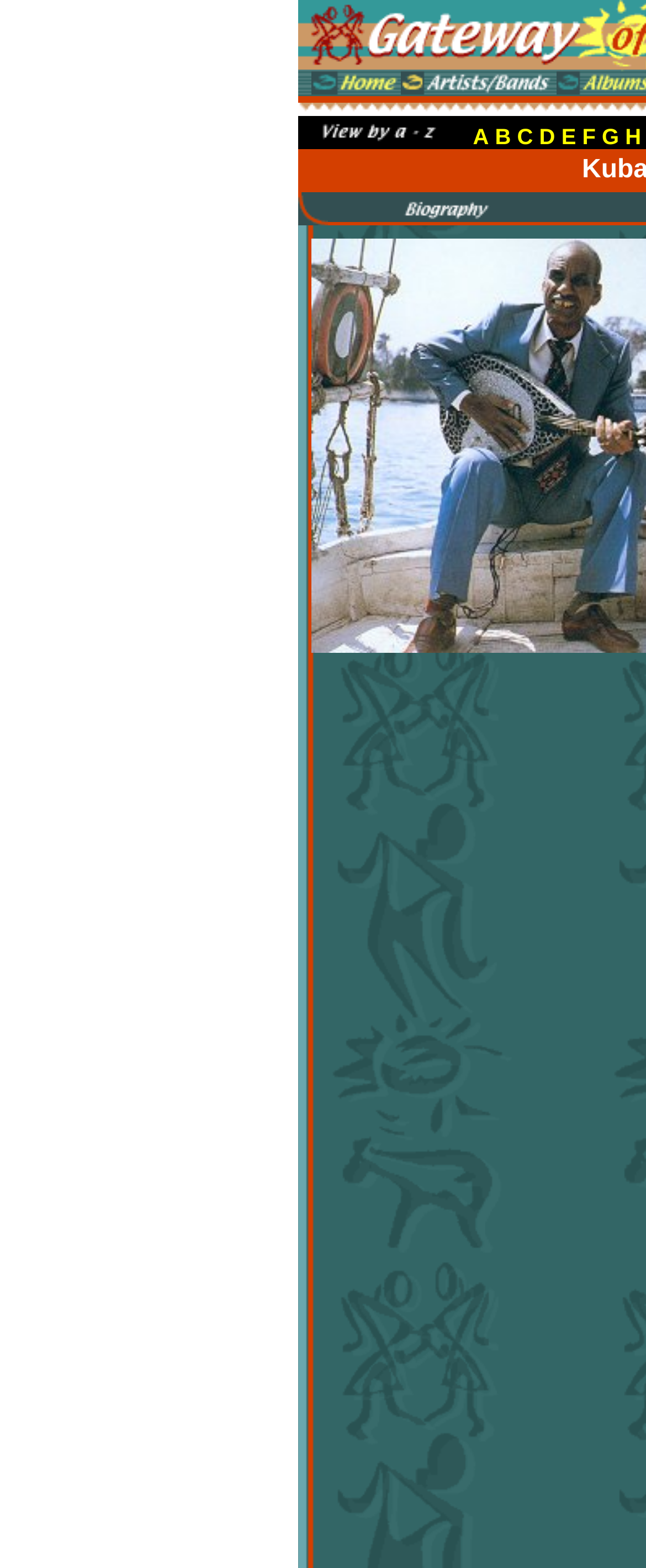Observe the image and answer the following question in detail: What is the layout of the table cells?

The layout of the table cells is 2 columns, which can be inferred from the two LayoutTableCell elements with different x-coordinates, indicating two separate columns.